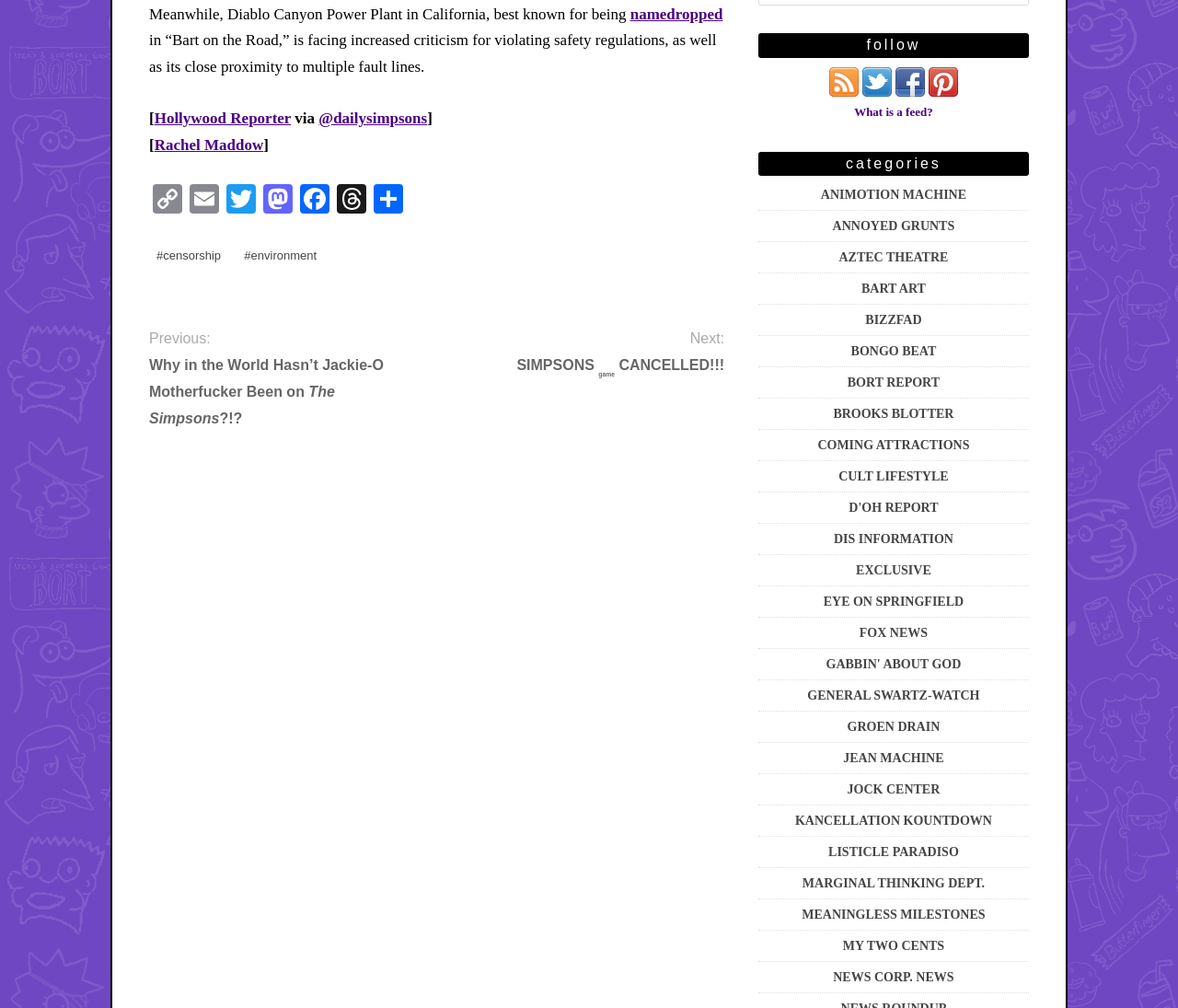Provide the bounding box coordinates of the HTML element described as: "MEANINGLESS MILESTONES". The bounding box coordinates should be four float numbers between 0 and 1, i.e., [left, top, right, bottom].

[0.681, 0.901, 0.836, 0.915]